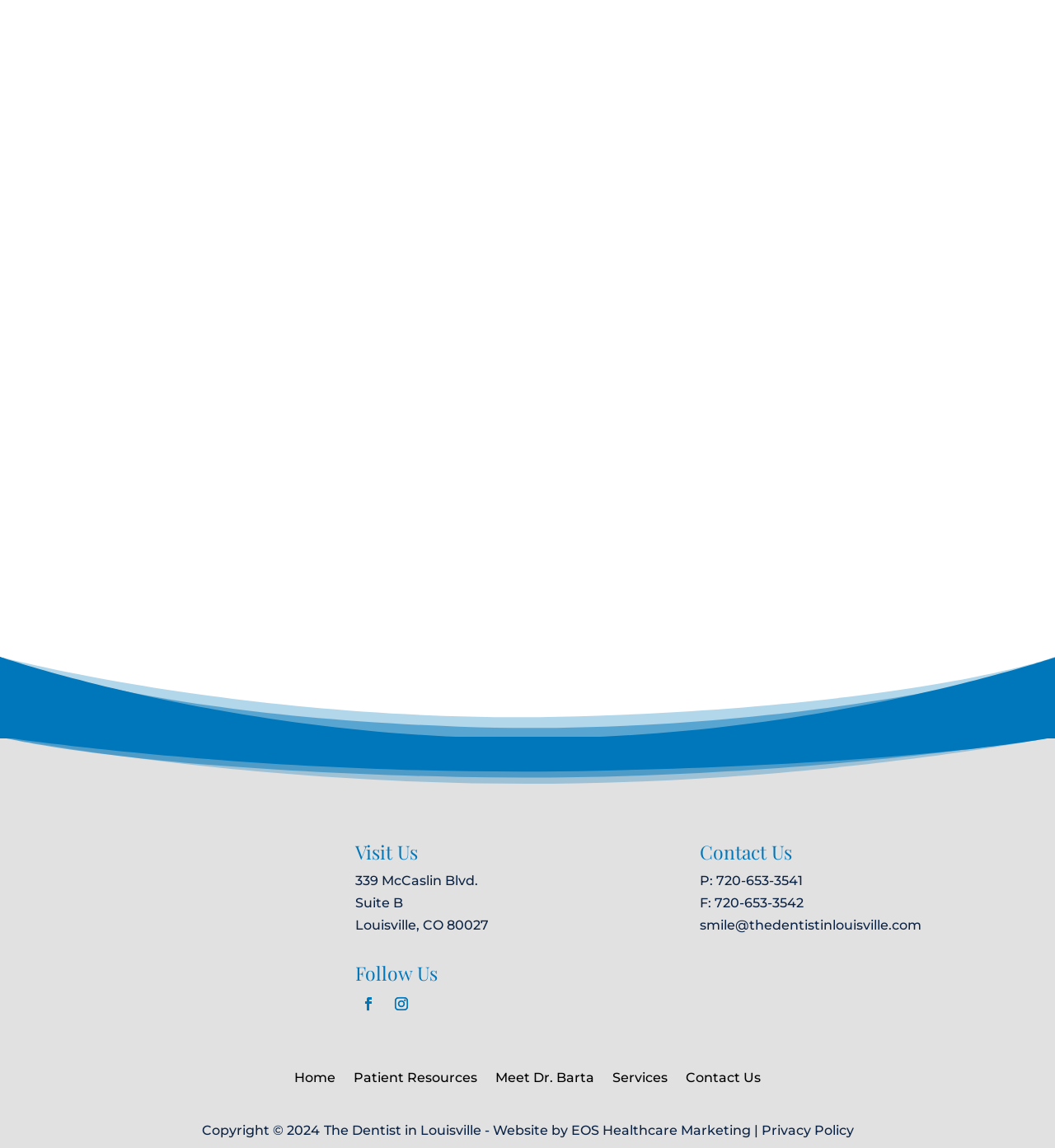Determine the bounding box coordinates for the HTML element described here: "Dr. Barta and the team".

[0.489, 0.516, 0.632, 0.53]